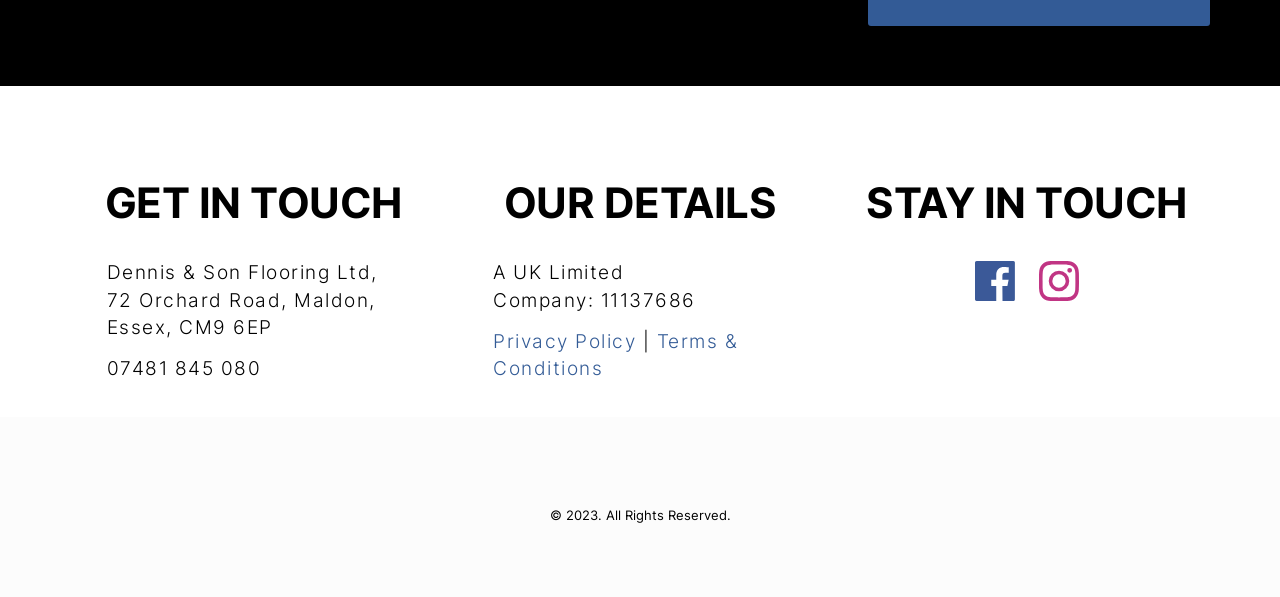What is the phone number?
Using the visual information from the image, give a one-word or short-phrase answer.

07481 845 080